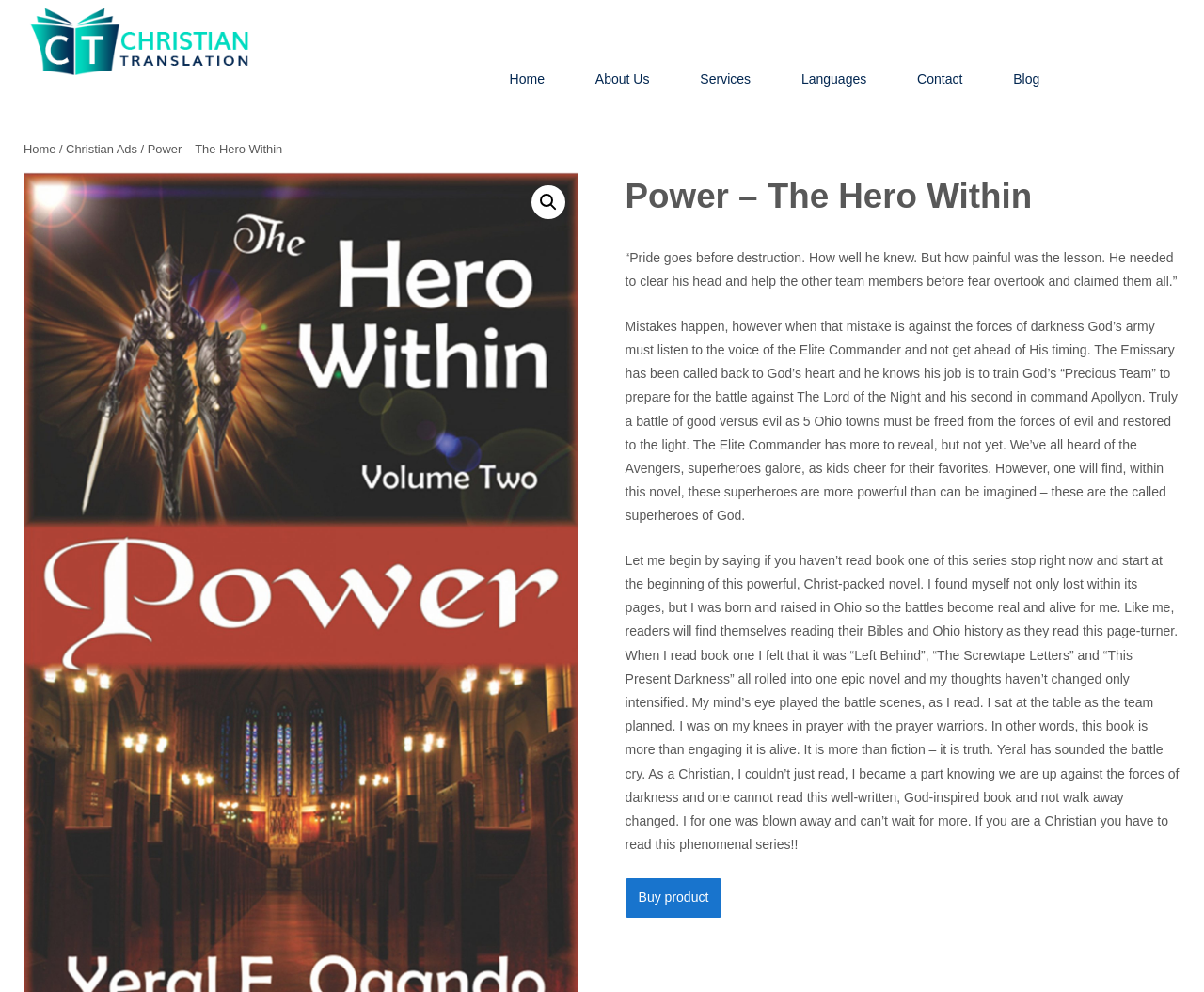Summarize the webpage with a detailed and informative caption.

The webpage is about a Christian novel called "Power – The Hero Within". At the top, there is a logo with the title "Christian Translation" accompanied by a link to the same. Below this, there is a navigation menu with links to "Home", "About Us", "Services", "Languages", "Contact", "Blog", and "Free Quote". 

On the left side, there is another navigation menu with links to "Home" and "Christian Ads", separated by a slash. Below this, there is a heading with the title "Power – The Hero Within". 

The main content of the webpage is a description of the novel, which is divided into three paragraphs. The first paragraph describes a scene from the novel, while the second paragraph provides an overview of the story, mentioning the battle between good and evil and the role of the Elite Commander. The third paragraph is a review of the novel, praising its engaging and inspiring content.

At the bottom of the page, there is a button to "Buy product", likely allowing users to purchase the novel.